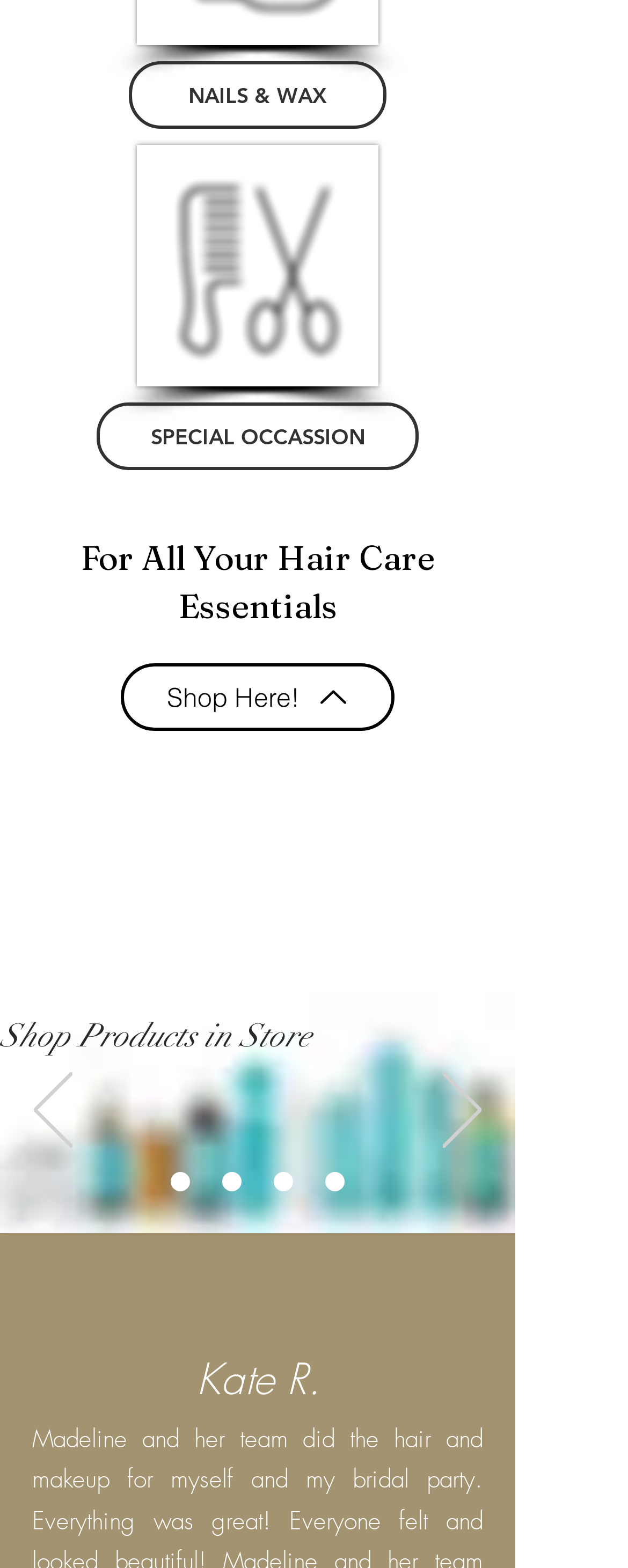What is the main category of products?
Please use the image to provide an in-depth answer to the question.

Based on the webpage, I can see that there are links to 'NAILS & WAX' and 'SPECIAL OCCASSION', but the main heading 'For All Your Hair Care Essentials' and the presence of links to hair care brands like 'Moroccan Oil', 'Redken', 'CREW', and 'Matrix' suggest that the main category of products is hair care.